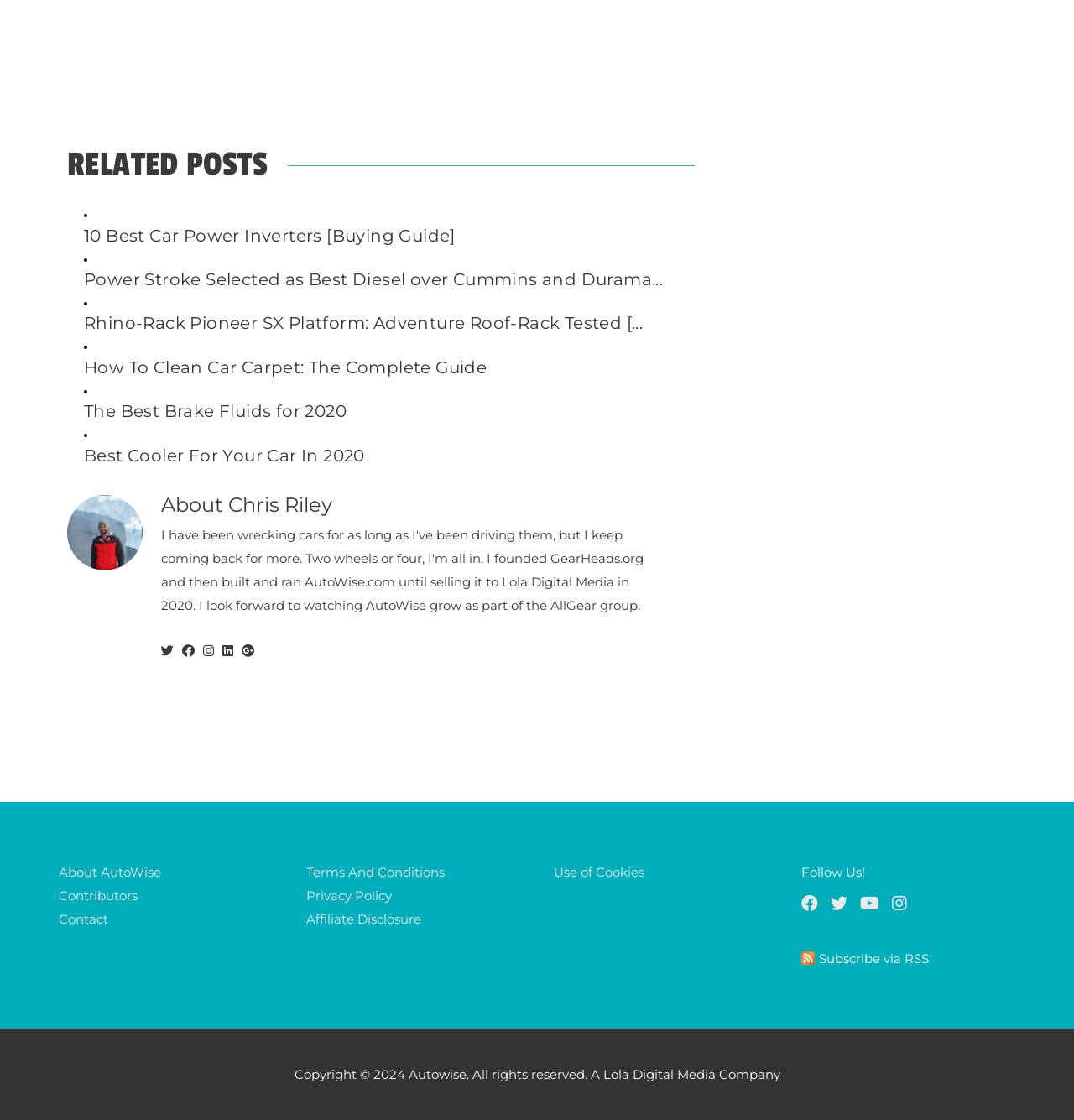Provide the bounding box coordinates of the HTML element this sentence describes: "About AutoWise".

[0.055, 0.771, 0.15, 0.786]